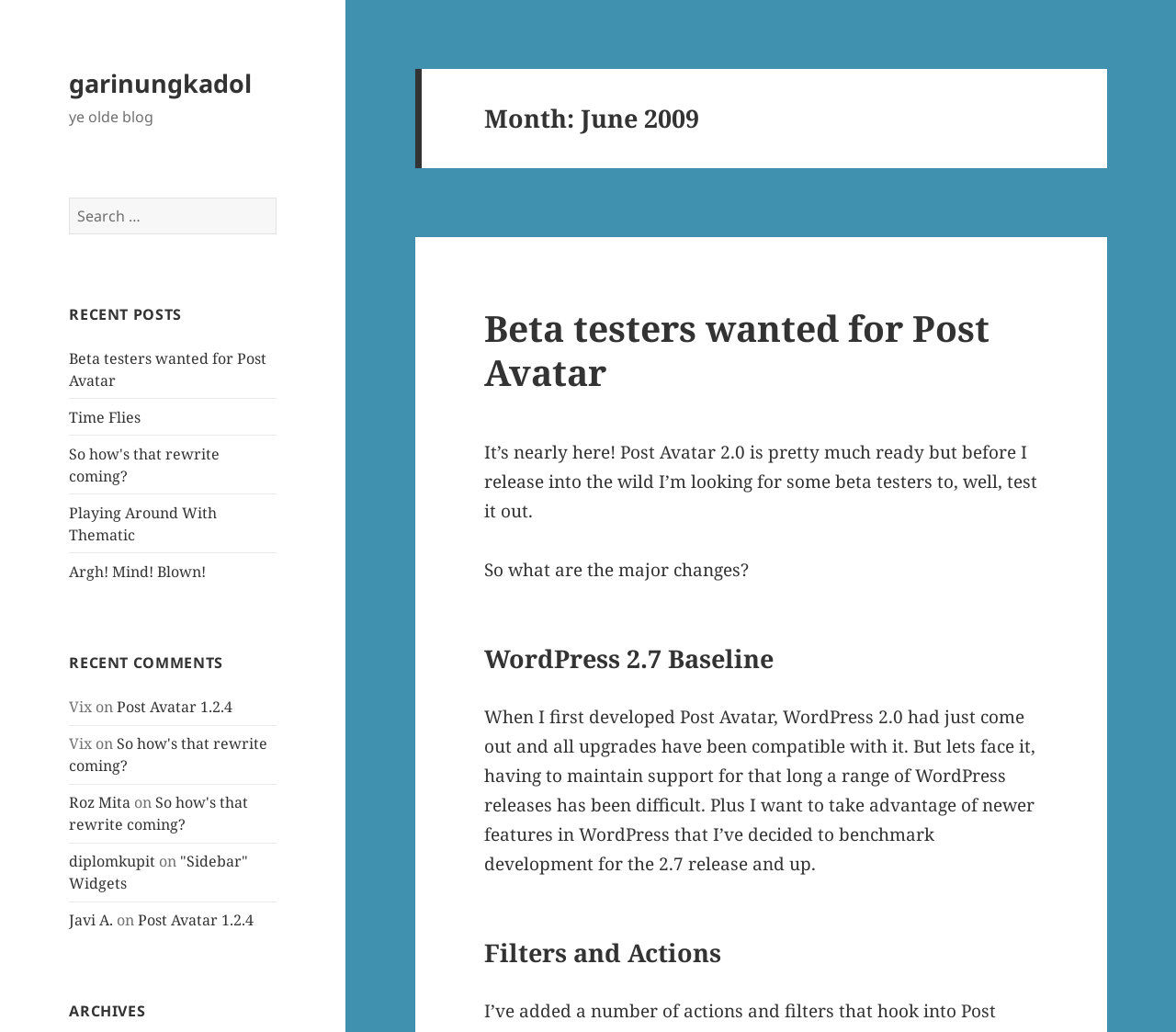What is the category of the posts listed?
Using the visual information, respond with a single word or phrase.

Recent Posts